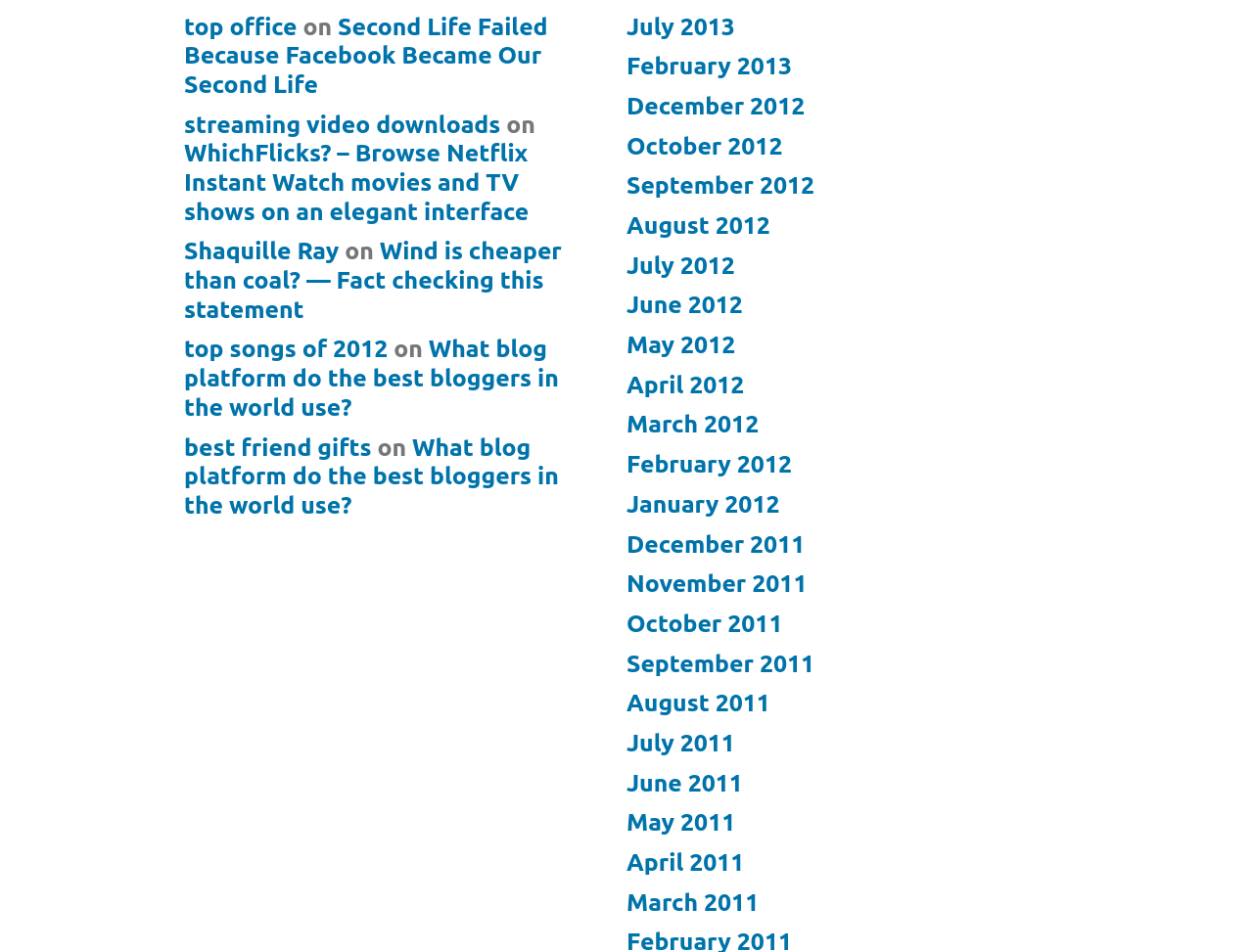Given the element description, predict the bounding box coordinates in the format (top-left x, top-left y, bottom-right x, bottom-right y), using floating point numbers between 0 and 1: October 2012

[0.5, 0.138, 0.625, 0.167]